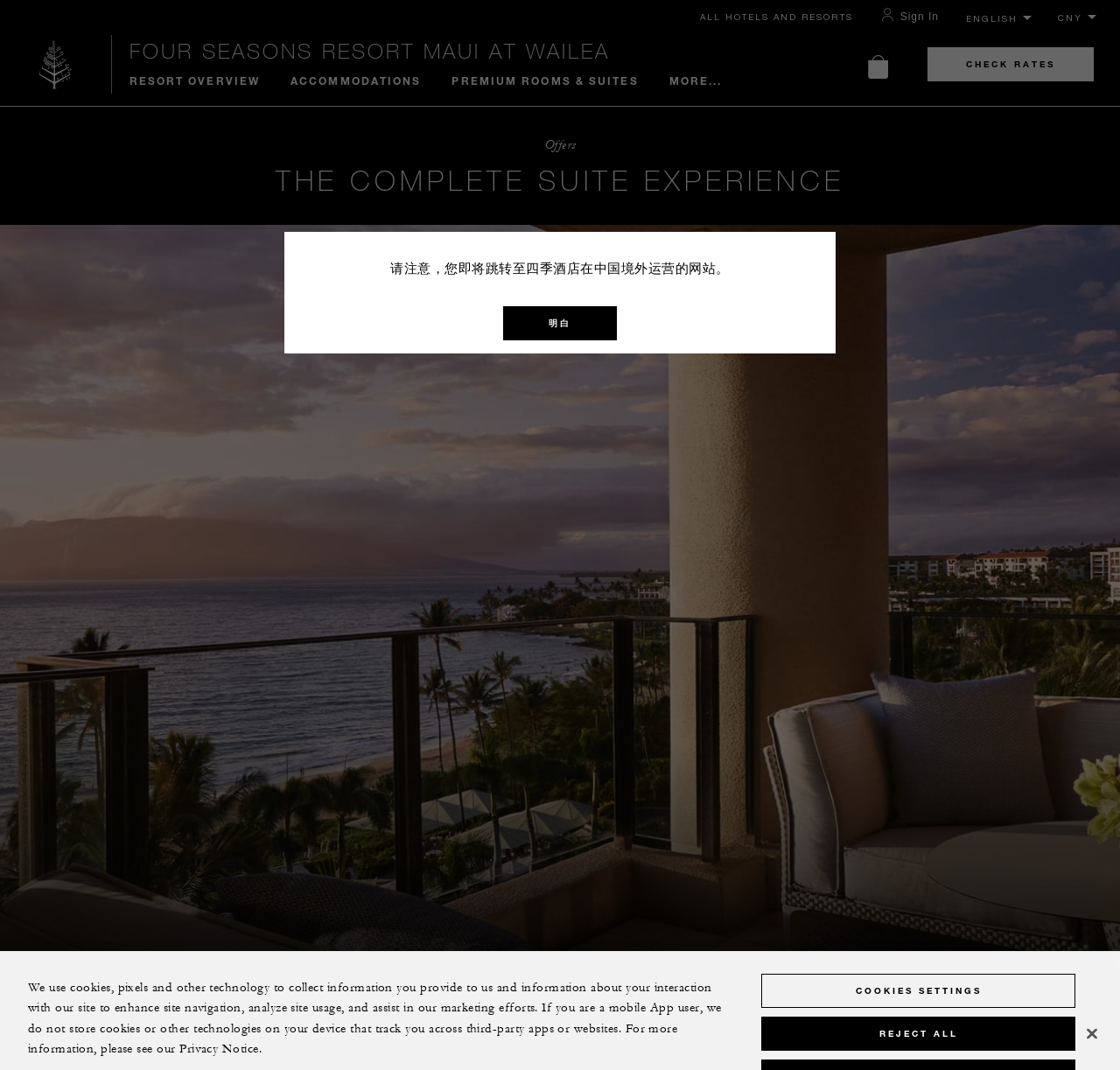Based on the element description "parent_node: Comment name="d595138b3c"", predict the bounding box coordinates of the UI element.

None